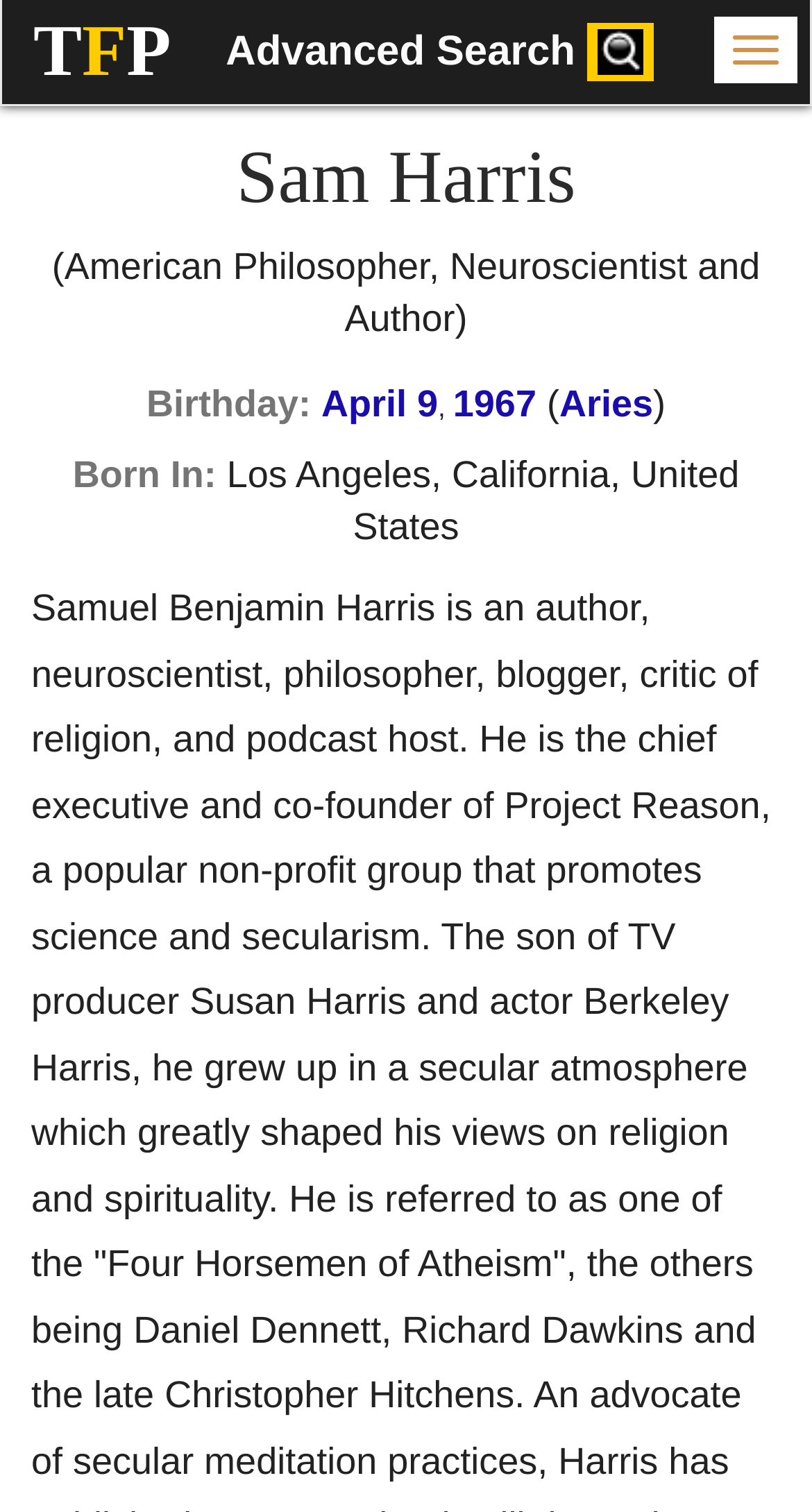Provide the bounding box coordinates, formatted as (top-left x, top-left y, bottom-right x, bottom-right y), with all values being floating point numbers between 0 and 1. Identify the bounding box of the UI element that matches the description: April 9

[0.396, 0.253, 0.539, 0.281]